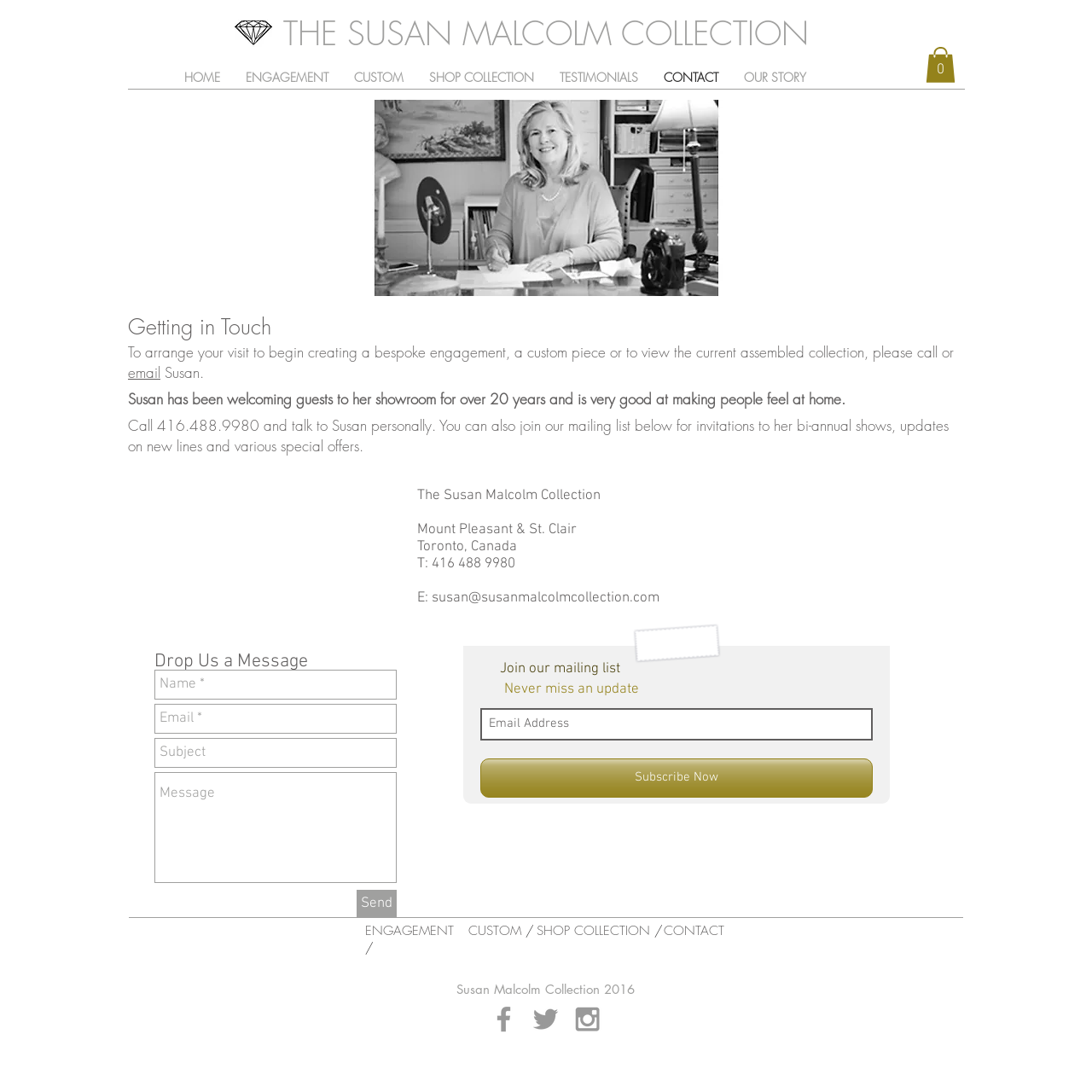What is the phone number to contact Susan?
Refer to the image and provide a detailed answer to the question.

I found the phone number by looking at the contact information section, where it says 'Call 416.488.9980 and talk to Susan personally.'